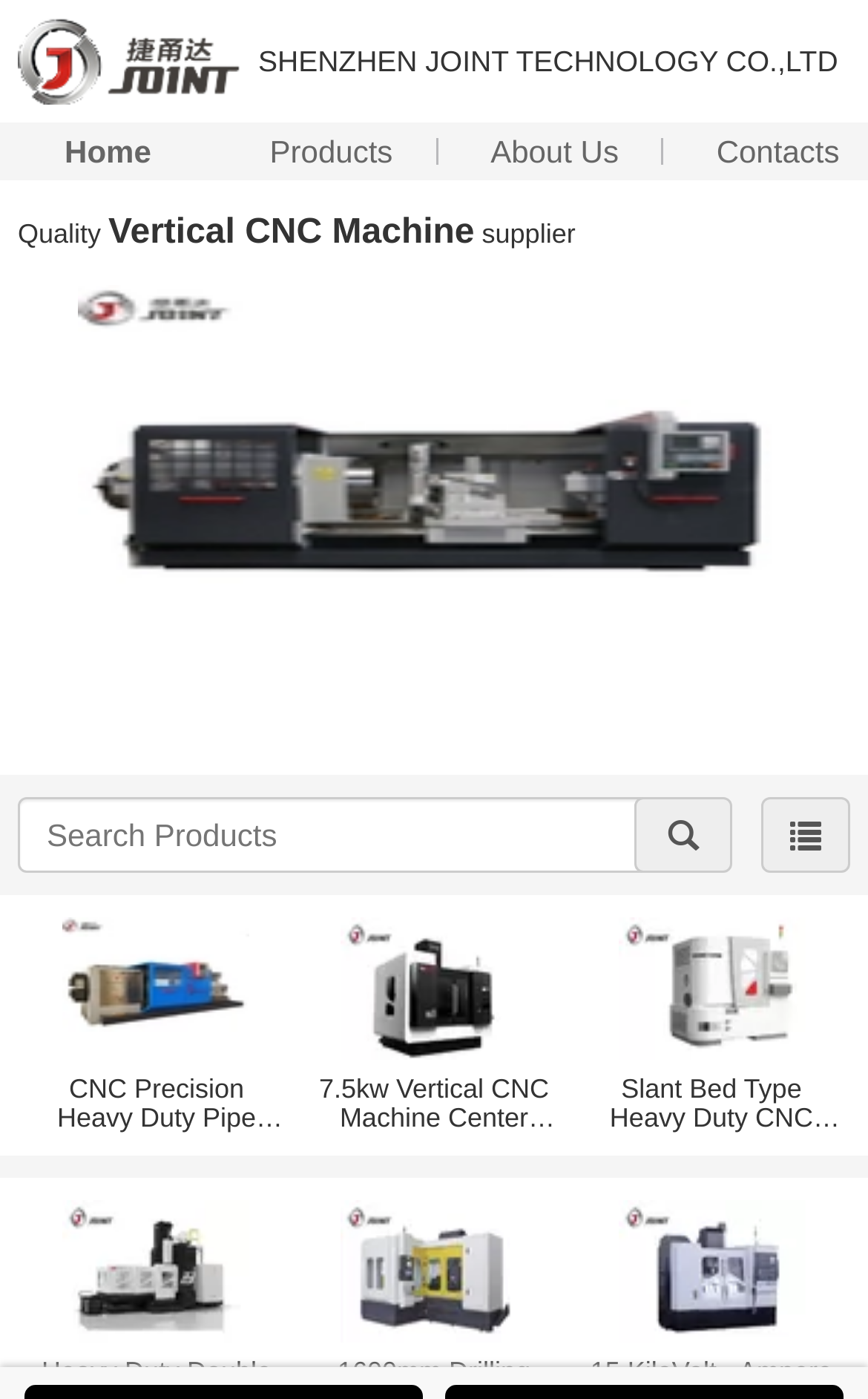Specify the bounding box coordinates of the area to click in order to follow the given instruction: "Click the 'Home' link."

[0.012, 0.088, 0.236, 0.129]